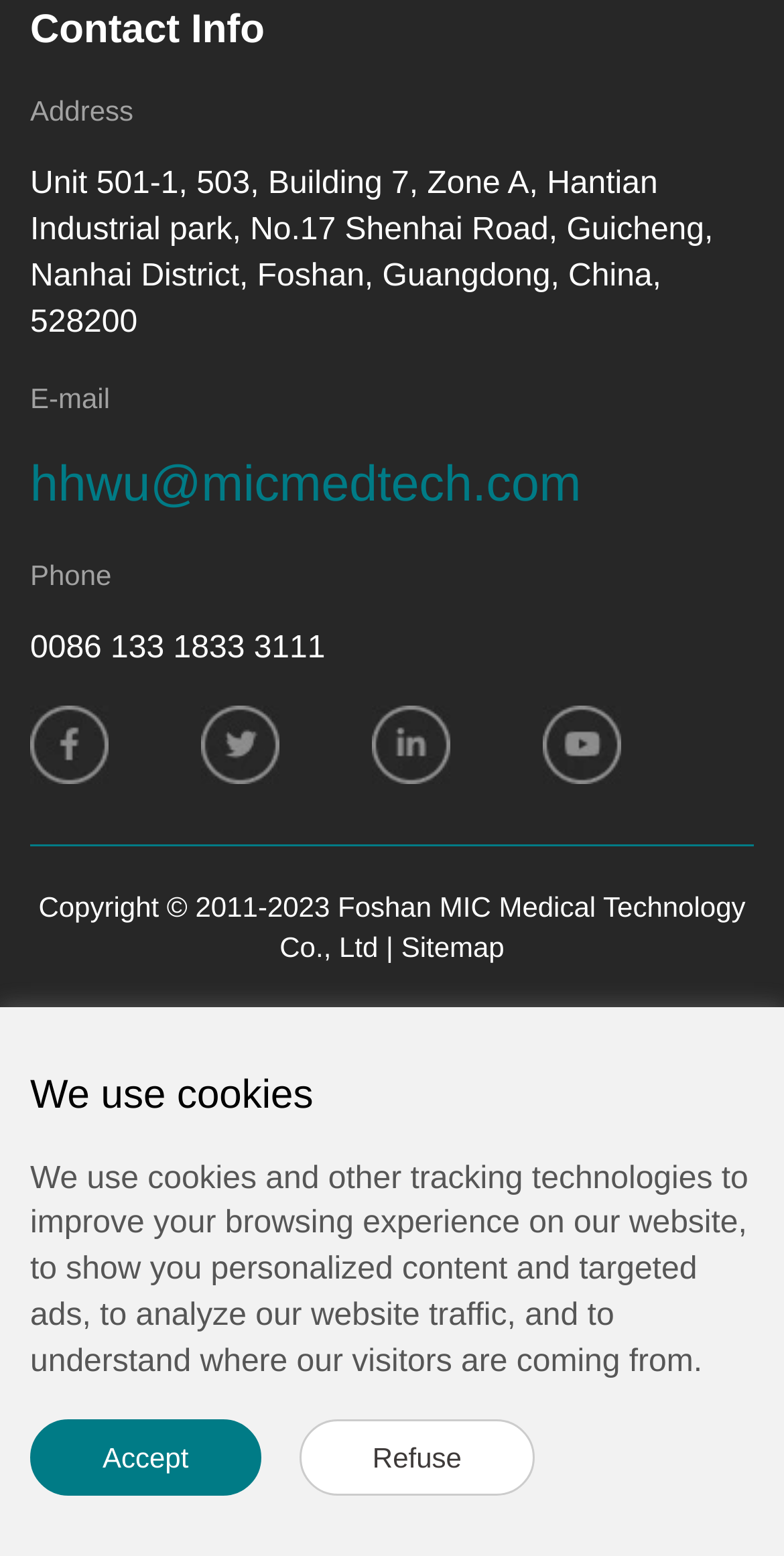Please mark the clickable region by giving the bounding box coordinates needed to complete this instruction: "Send an email".

[0.038, 0.294, 0.741, 0.33]